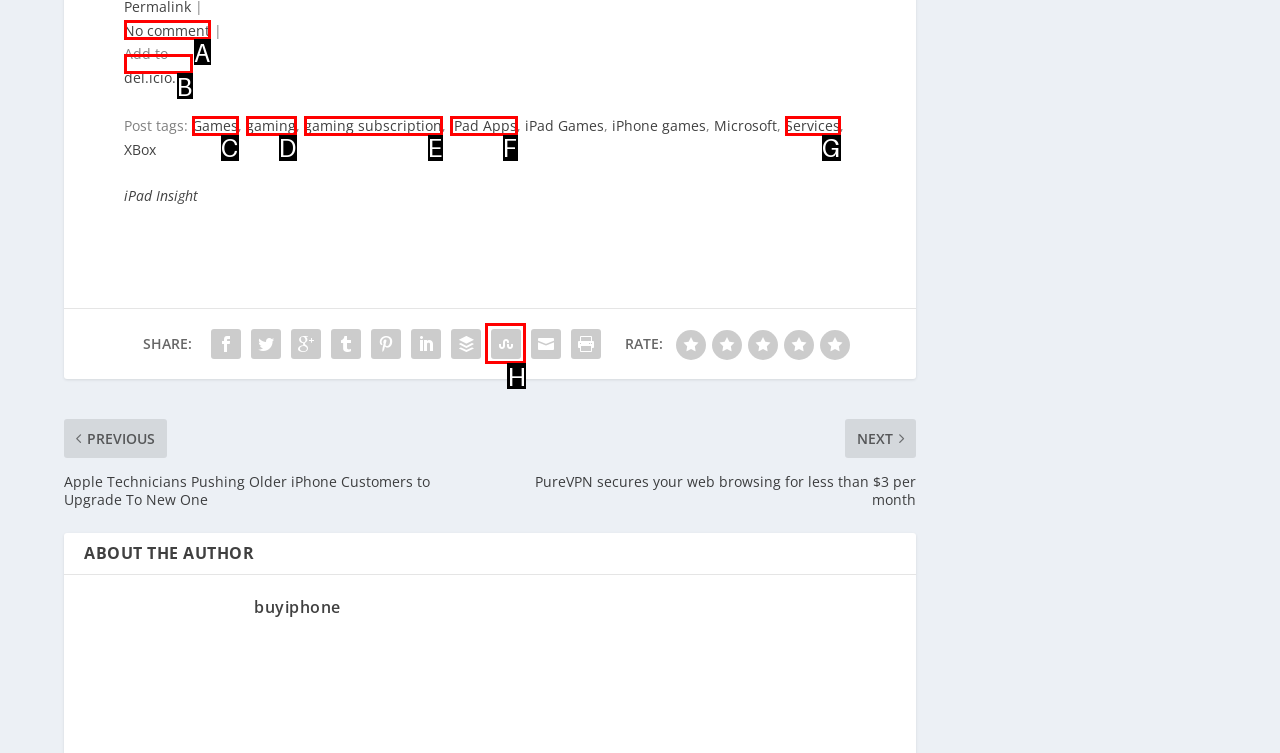Identify the correct HTML element to click to accomplish this task: Click on 'del.icio.us'
Respond with the letter corresponding to the correct choice.

B